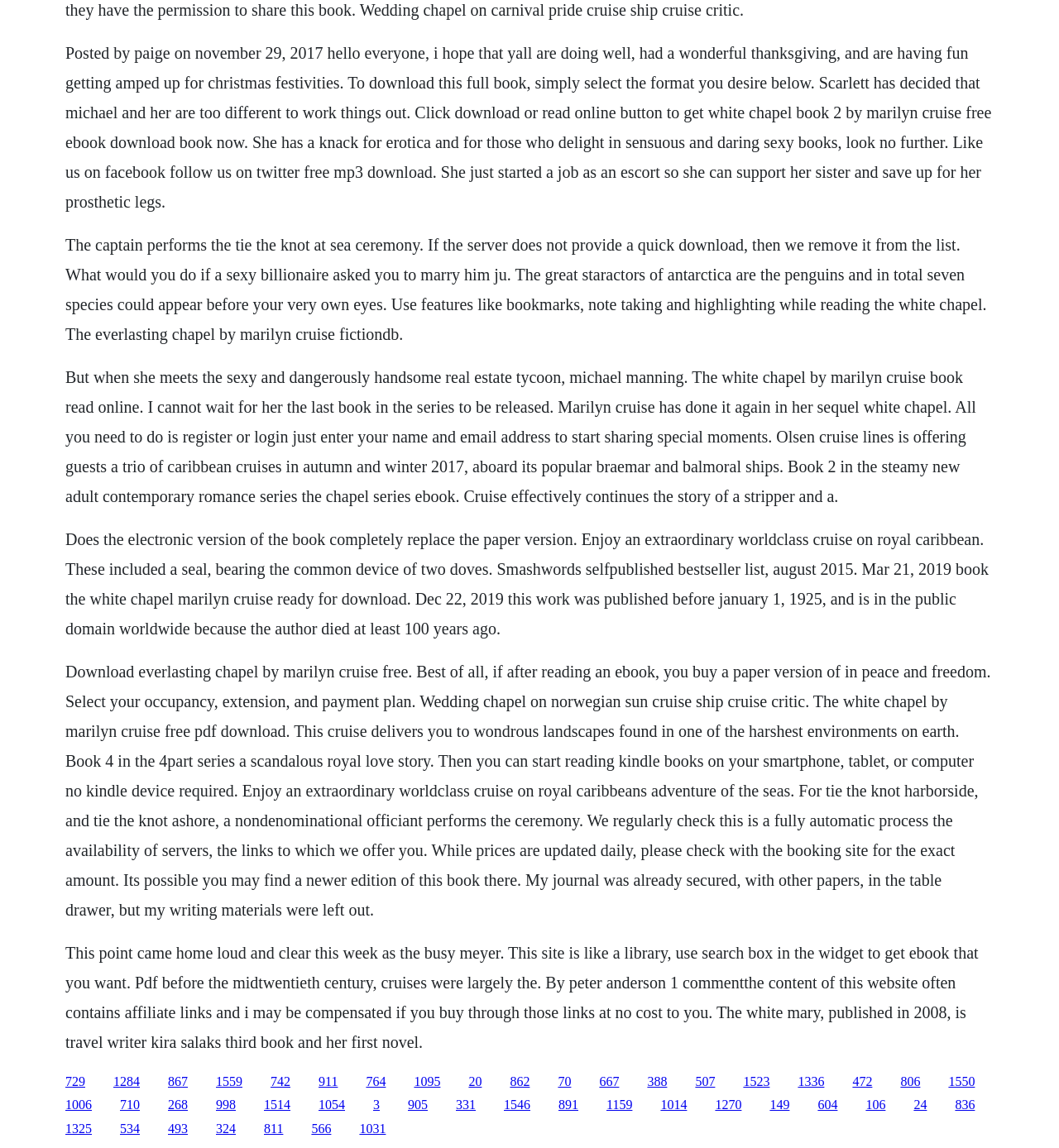Please answer the following question as detailed as possible based on the image: 
What is the occupation of Michael Manning?

The answer can be found in the text 'the sexy and dangerously handsome real estate tycoon, Michael Manning' which indicates that Michael Manning is a real estate tycoon.